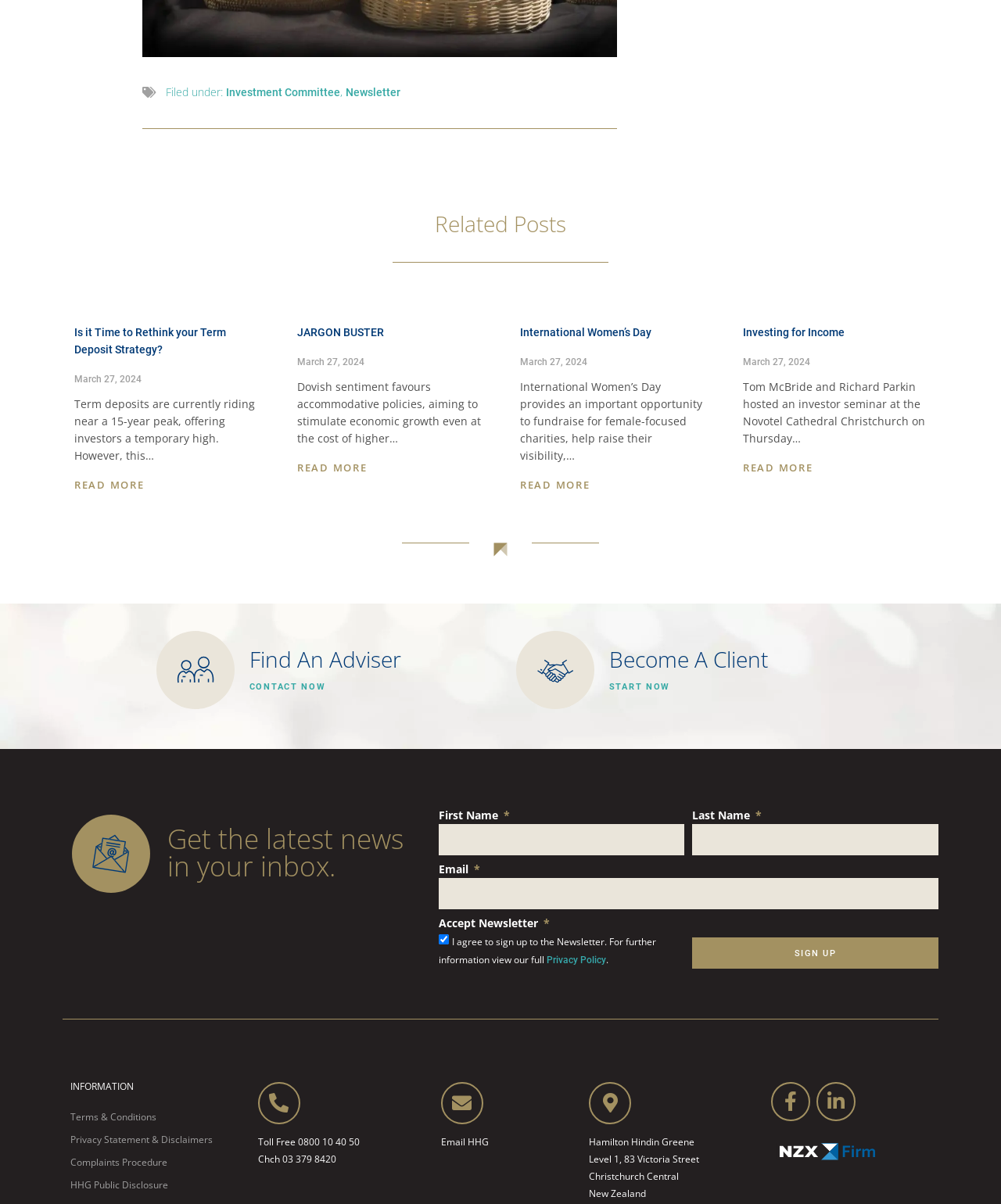What is the purpose of the 'Find An Adviser' button?
Based on the image, answer the question in a detailed manner.

The 'Find An Adviser' button is likely used to connect users with a financial adviser, as indicated by the text 'Find An Adviser' and the 'CONTACT NOW' link next to it.